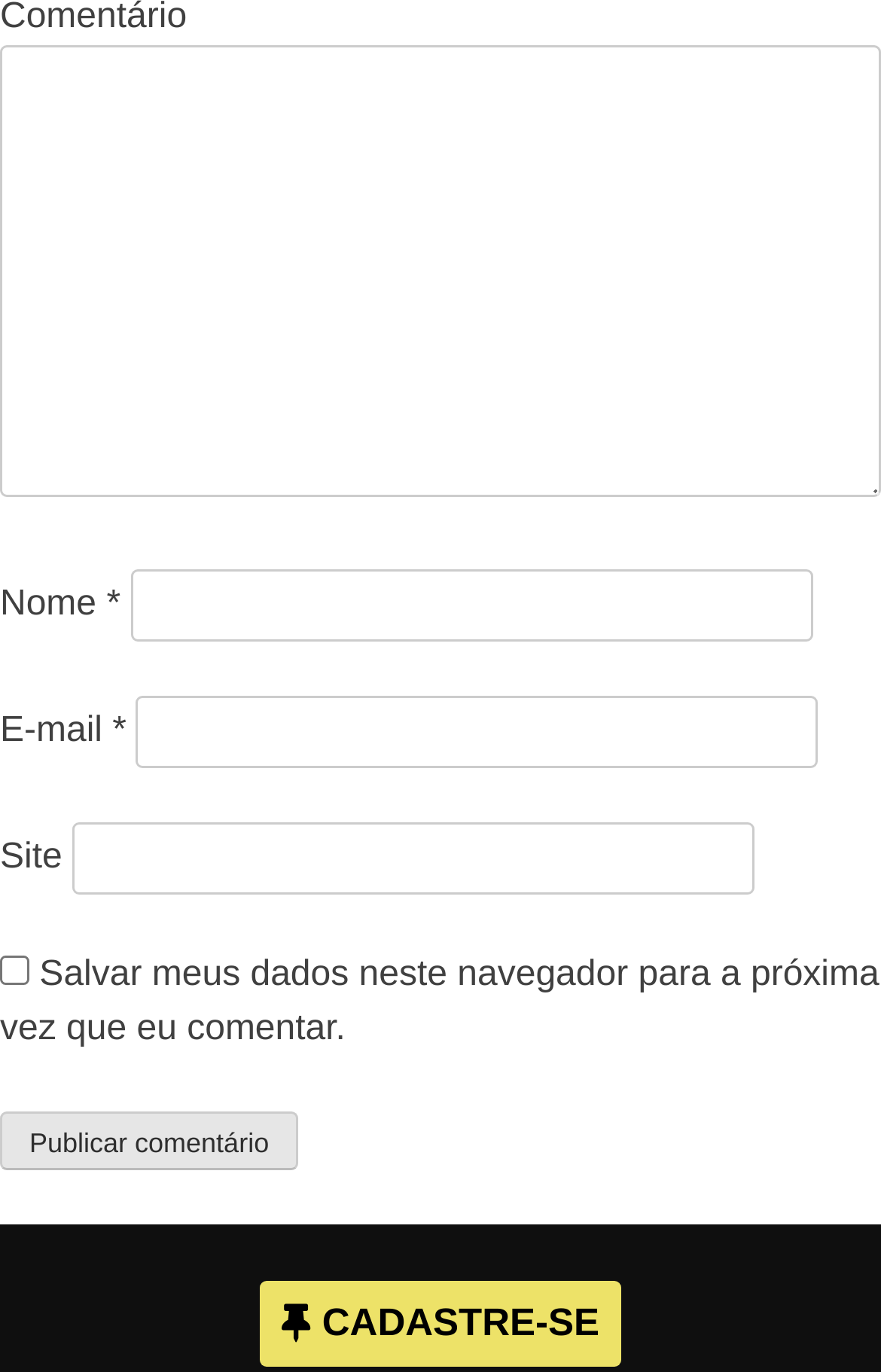What is the second button on the page?
Based on the visual content, answer with a single word or a brief phrase.

CADASTRE-SE